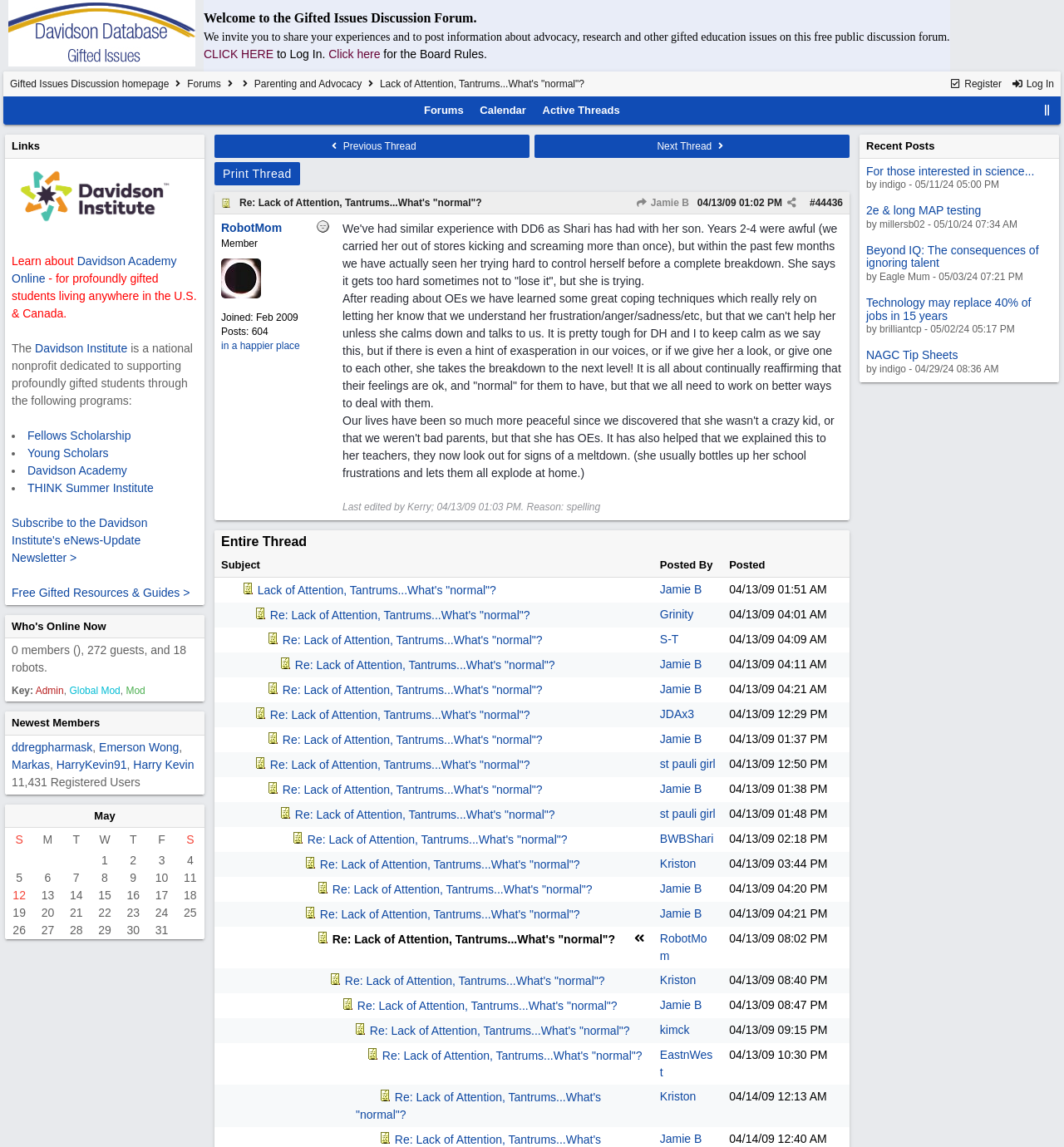Please locate the bounding box coordinates of the element that needs to be clicked to achieve the following instruction: "Sign in to your account". The coordinates should be four float numbers between 0 and 1, i.e., [left, top, right, bottom].

None